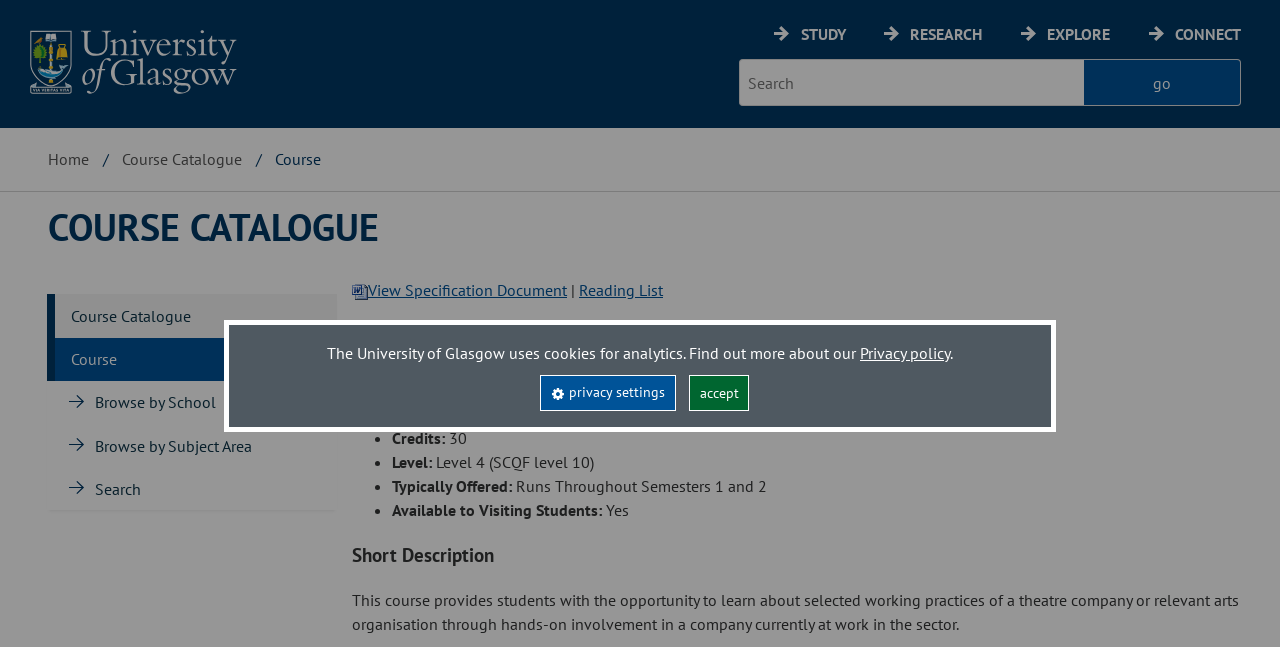Given the webpage screenshot, identify the bounding box of the UI element that matches this description: "Milan Fashion Week Men F/W24".

None